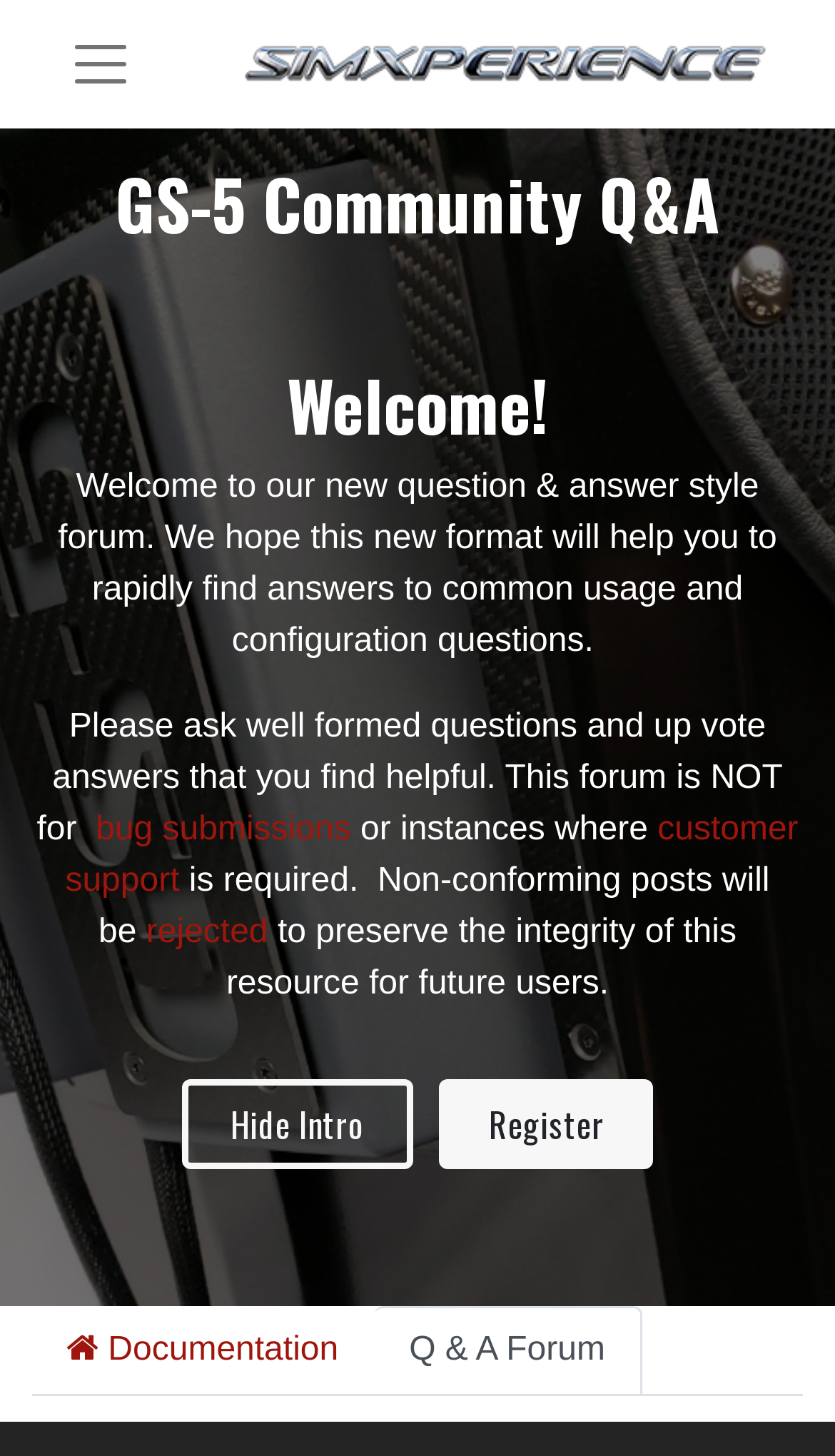For the given element description Hide Intro, determine the bounding box coordinates of the UI element. The coordinates should follow the format (top-left x, top-left y, bottom-right x, bottom-right y) and be within the range of 0 to 1.

[0.217, 0.742, 0.494, 0.803]